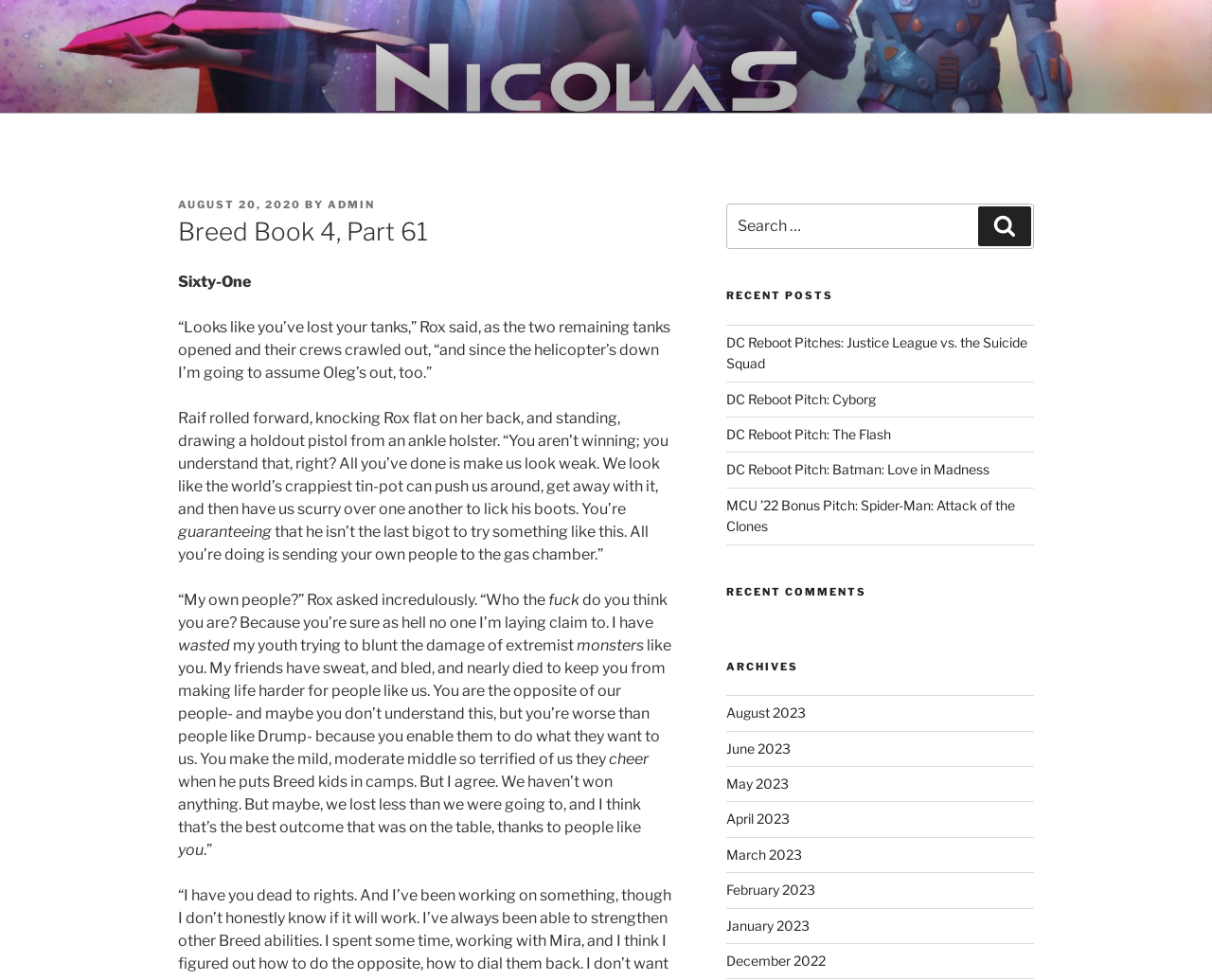What is the topic of the recent posts section?
Answer the question using a single word or phrase, according to the image.

DC Reboot Pitches